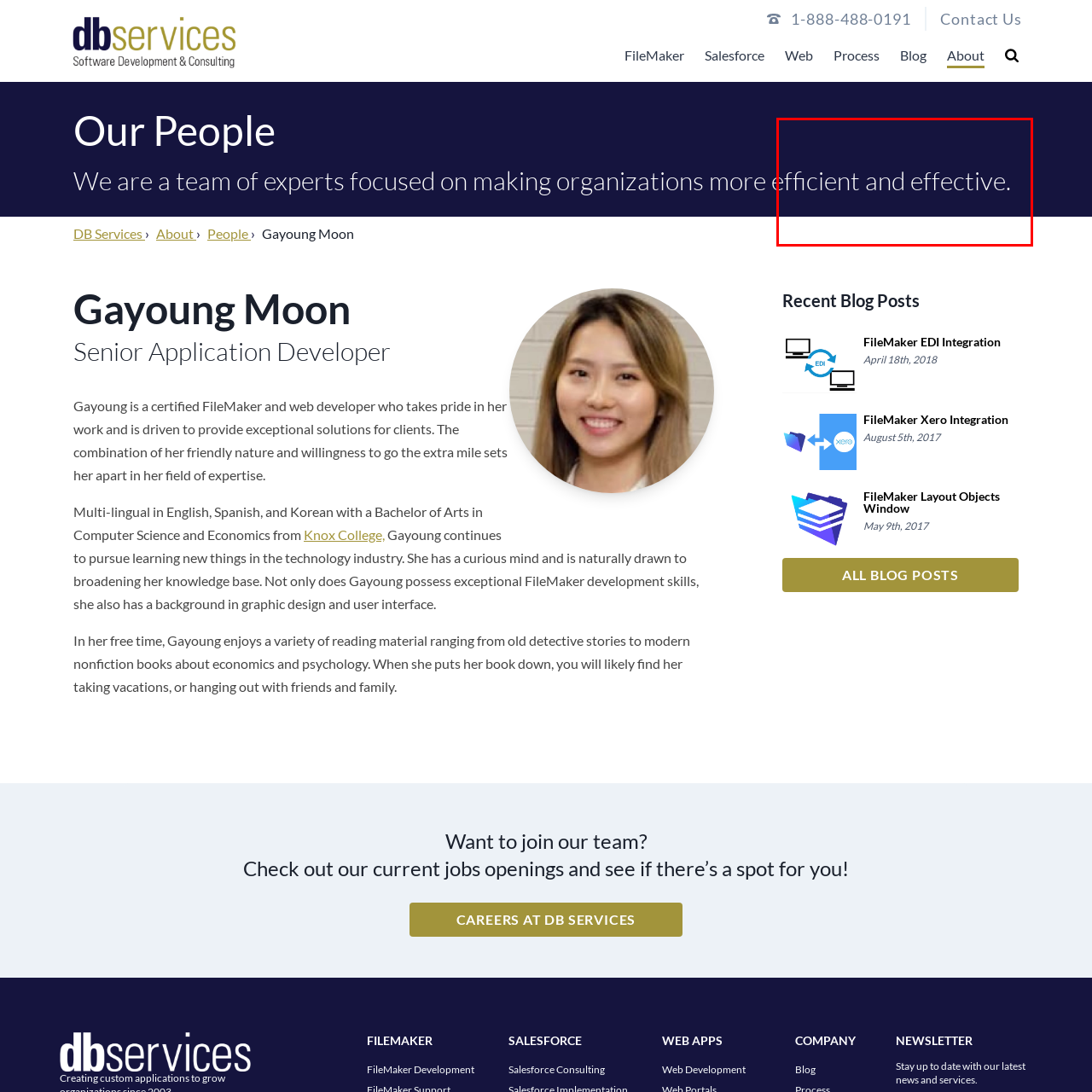Please review the portion of the image contained within the red boundary and provide a detailed answer to the subsequent question, referencing the image: What does the typography of the text convey?

The caption notes that the clean, modern typography adds to the professional aesthetic, implying that the typography is designed to convey a sense of professionalism and sophistication.